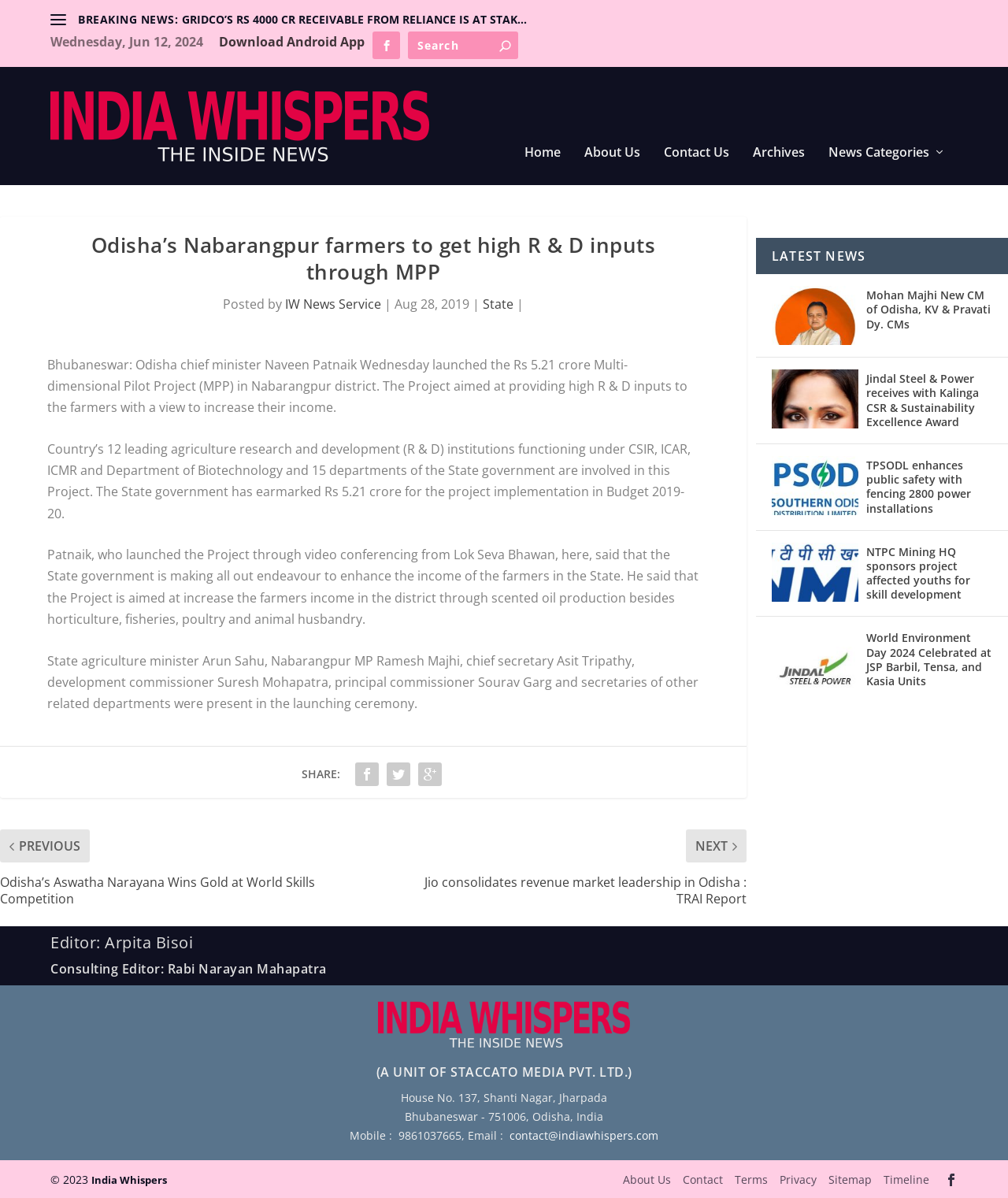Who is the editor of India Whispers?
Deliver a detailed and extensive answer to the question.

The answer can be found at the bottom of the webpage, where the editorial team is listed, and Arpita Bisoi is mentioned as the editor.